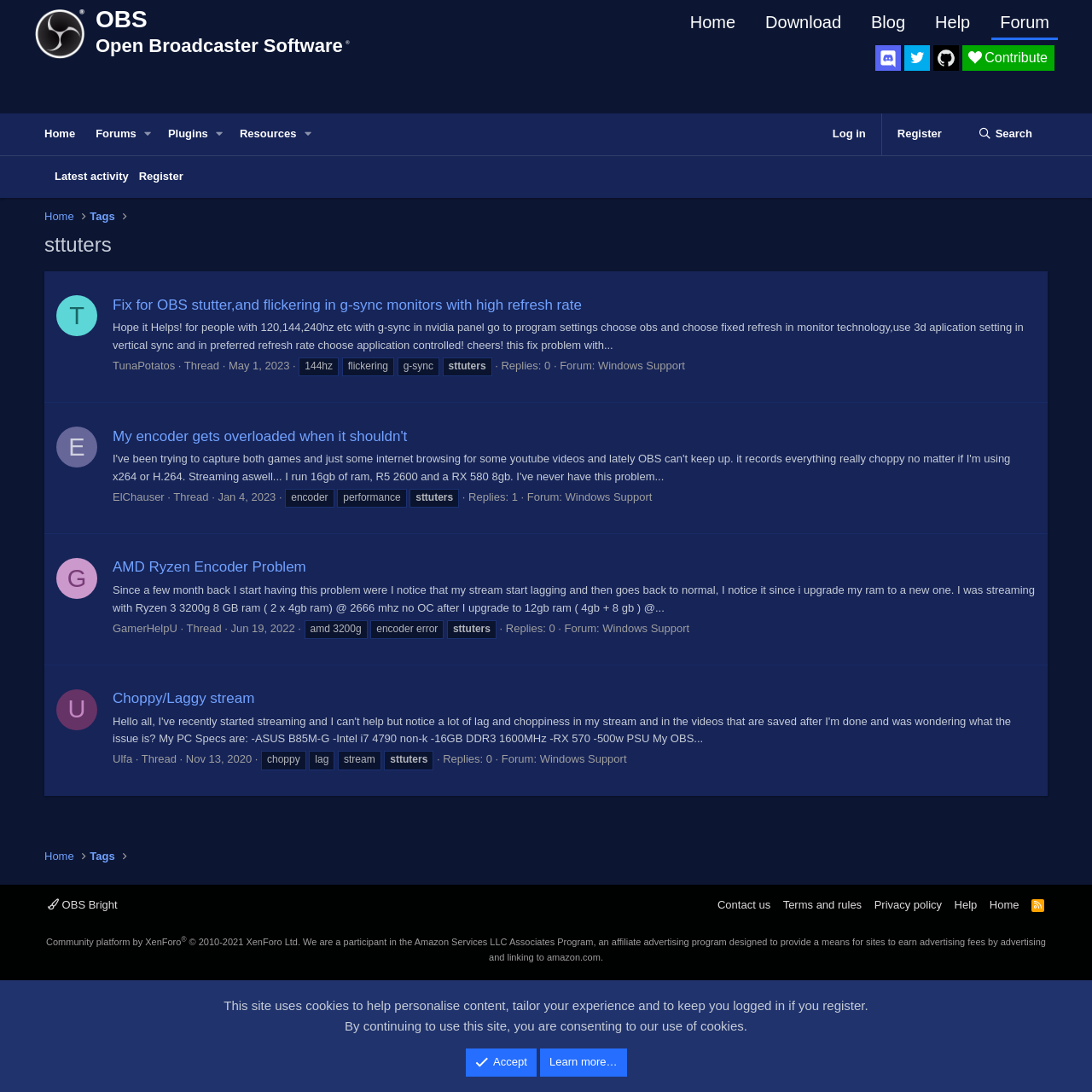For the following element description, predict the bounding box coordinates in the format (top-left x, top-left y, bottom-right x, bottom-right y). All values should be floating point numbers between 0 and 1. Description: Terms and rules

[0.714, 0.821, 0.792, 0.836]